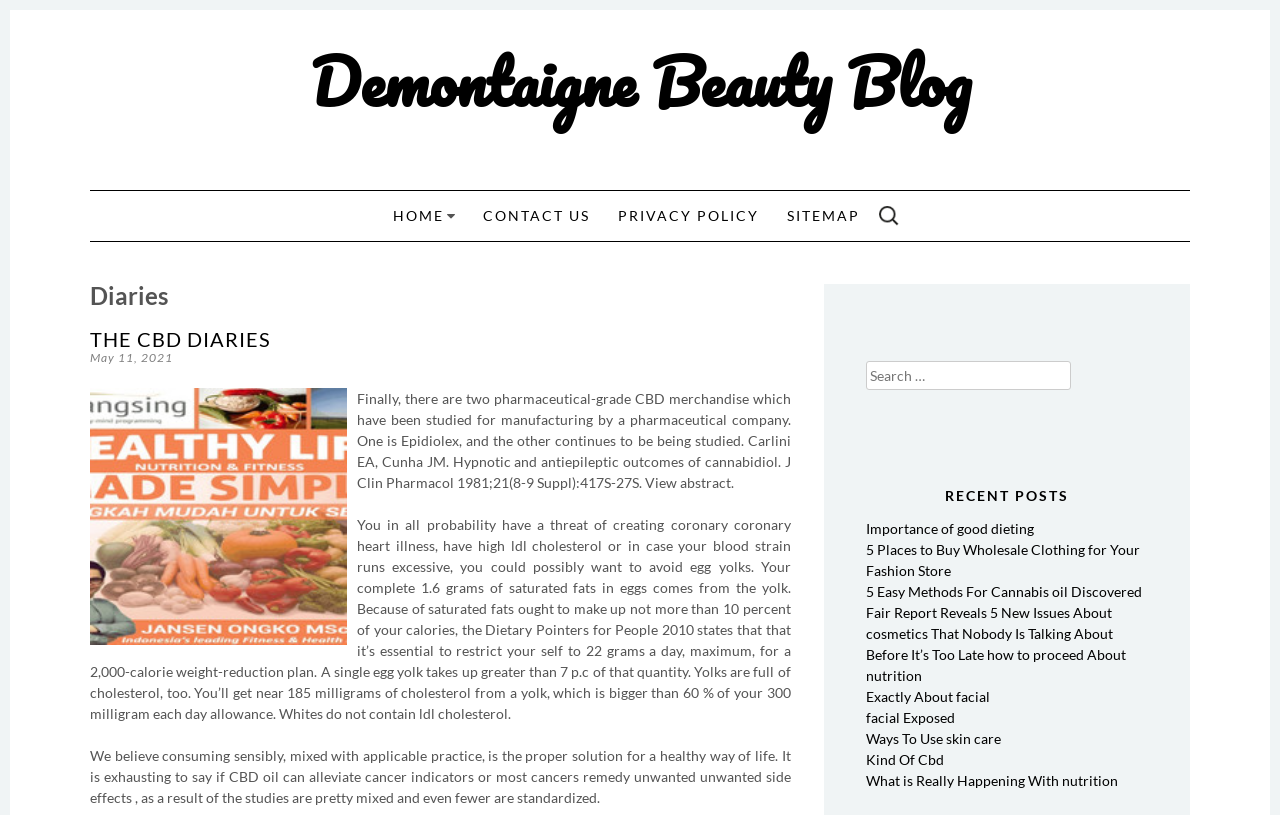Illustrate the webpage thoroughly, mentioning all important details.

The webpage is a blog focused on beauty and wellness, specifically Demontaigne Beauty Blog. At the top, there is a heading with the blog's name, followed by a link to the blog's homepage. Below this, there is a "SKIP TO CONTENT" link, which allows users to bypass the navigation menu and go directly to the main content.

The navigation menu consists of several links, including "HOME", "CONTACT US", "PRIVACY POLICY", and "SITEMAP". To the right of these links, there is a search bar with a label "SEARCH FOR:".

The main content of the page is divided into two sections. On the left, there is a header with the title "Diaries", which contains a subheading "THE CBD DIARIES" and a link to a related article. Below this, there is an image related to nutrition and wellness, followed by three blocks of text discussing the benefits and effects of CBD oil, egg yolks, and healthy lifestyle choices.

On the right, there is a section titled "RECENT POSTS", which lists nine links to recent articles on the blog. These articles cover a range of topics, including dieting, wholesale clothing, cannabis oil, cosmetics, nutrition, facial care, and skin care.

Overall, the webpage has a clean and organized layout, with a clear hierarchy of headings and sections. The content is focused on providing information and resources related to beauty, wellness, and healthy living.